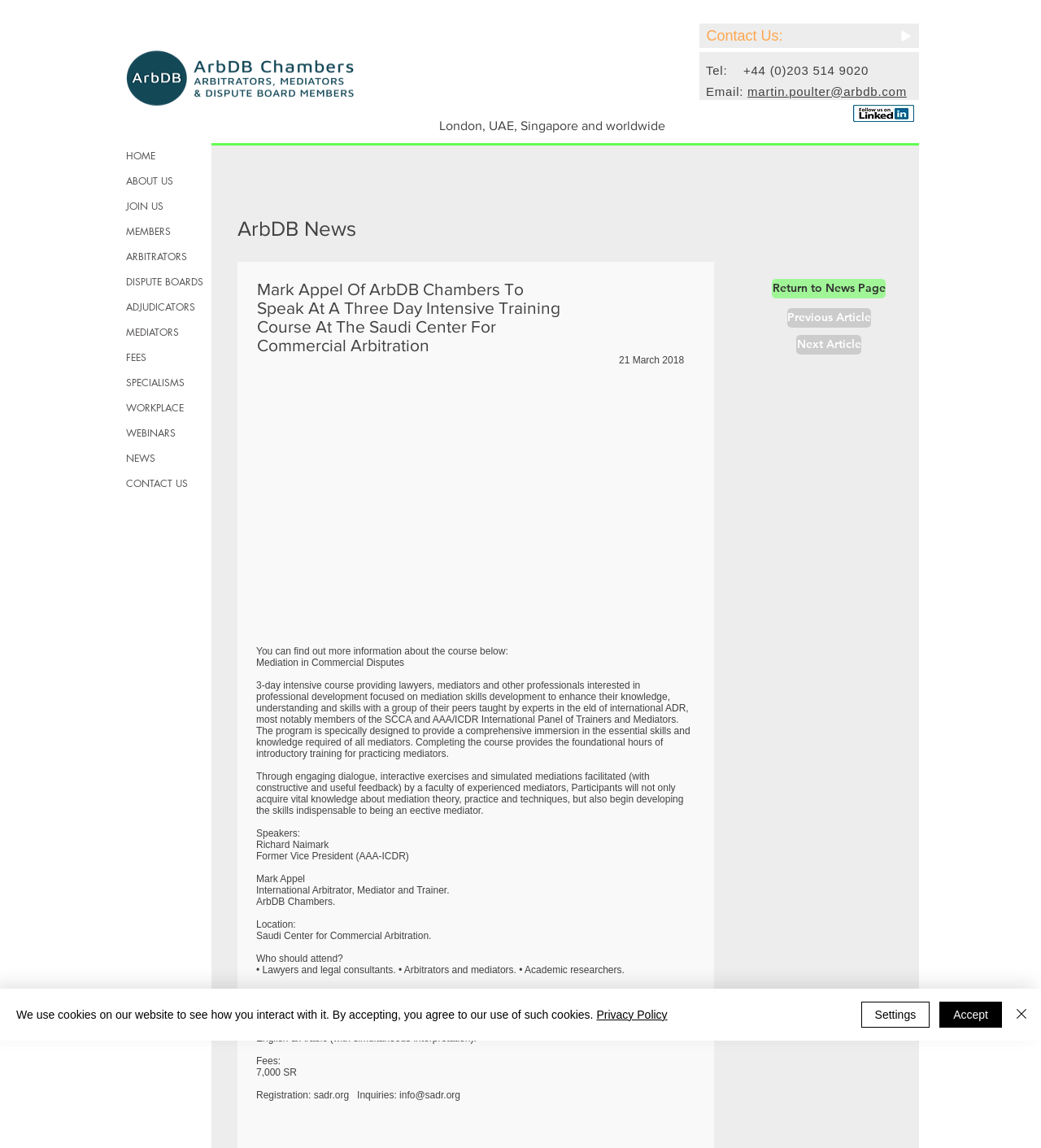Find the bounding box coordinates for the HTML element specified by: "Return to News Page".

[0.741, 0.243, 0.851, 0.26]